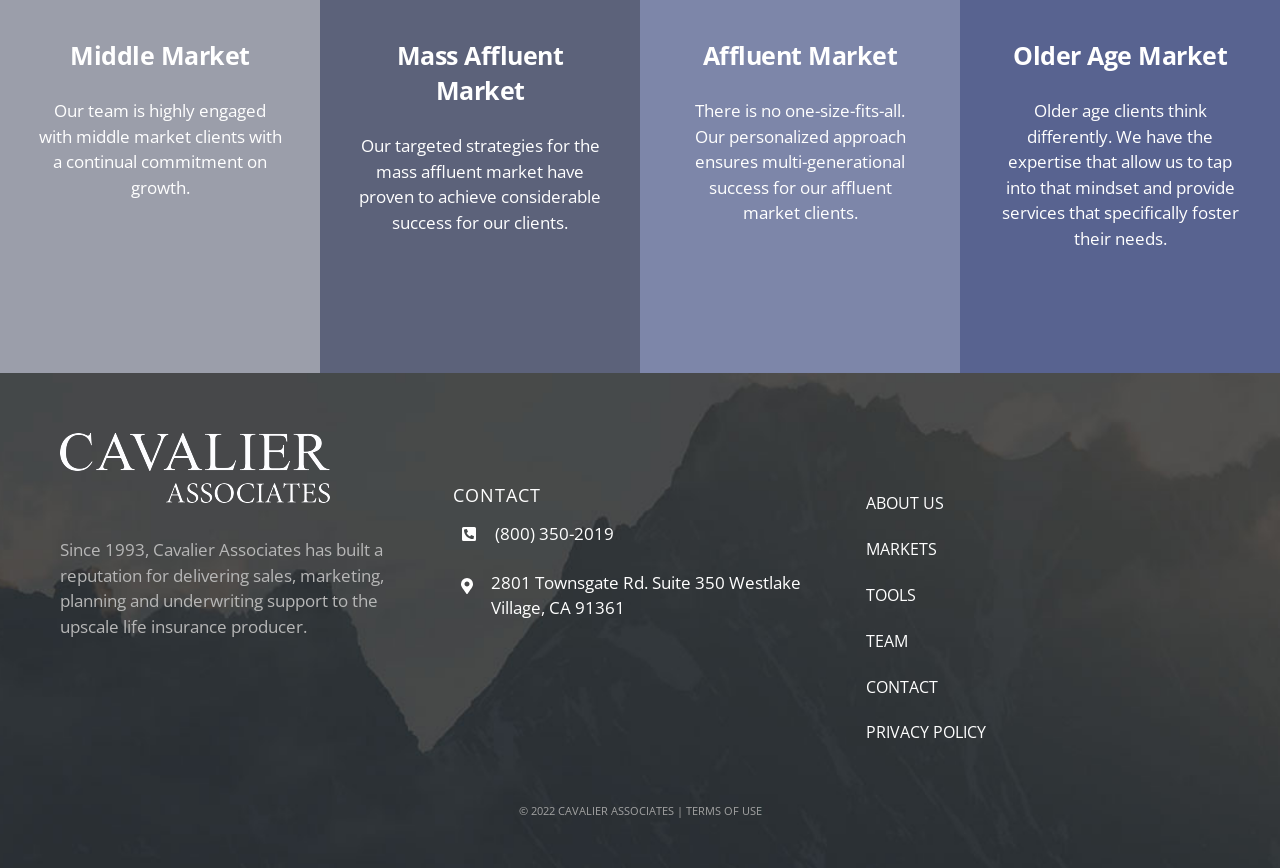What is the phone number for contact?
Using the visual information from the image, give a one-word or short-phrase answer.

(800) 350-2019